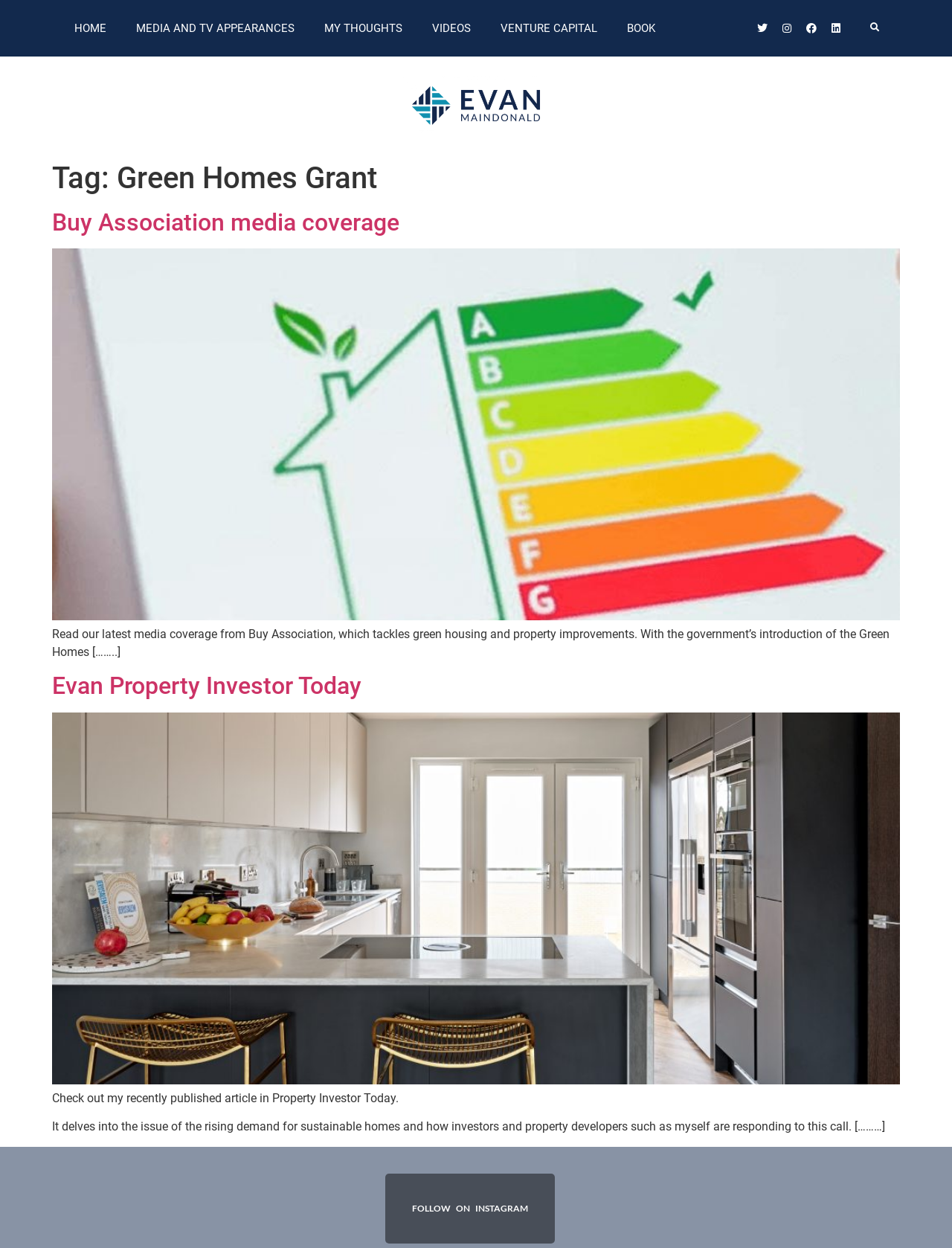Please find the bounding box coordinates of the element that you should click to achieve the following instruction: "Read the media coverage from Buy Association". The coordinates should be presented as four float numbers between 0 and 1: [left, top, right, bottom].

[0.055, 0.167, 0.42, 0.189]